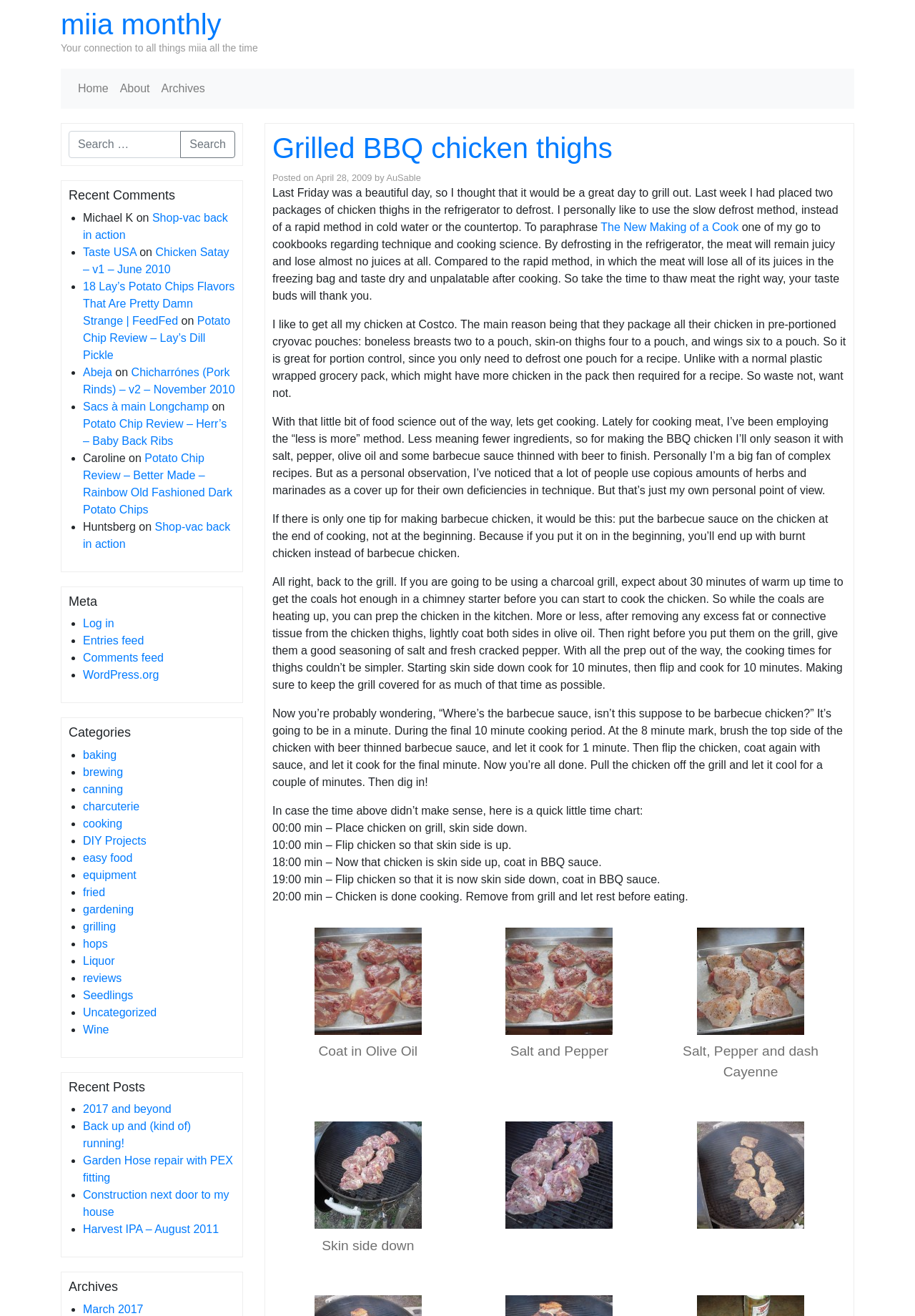Use a single word or phrase to answer the question:
What is the category below 'brewing' in the Categories section?

canning